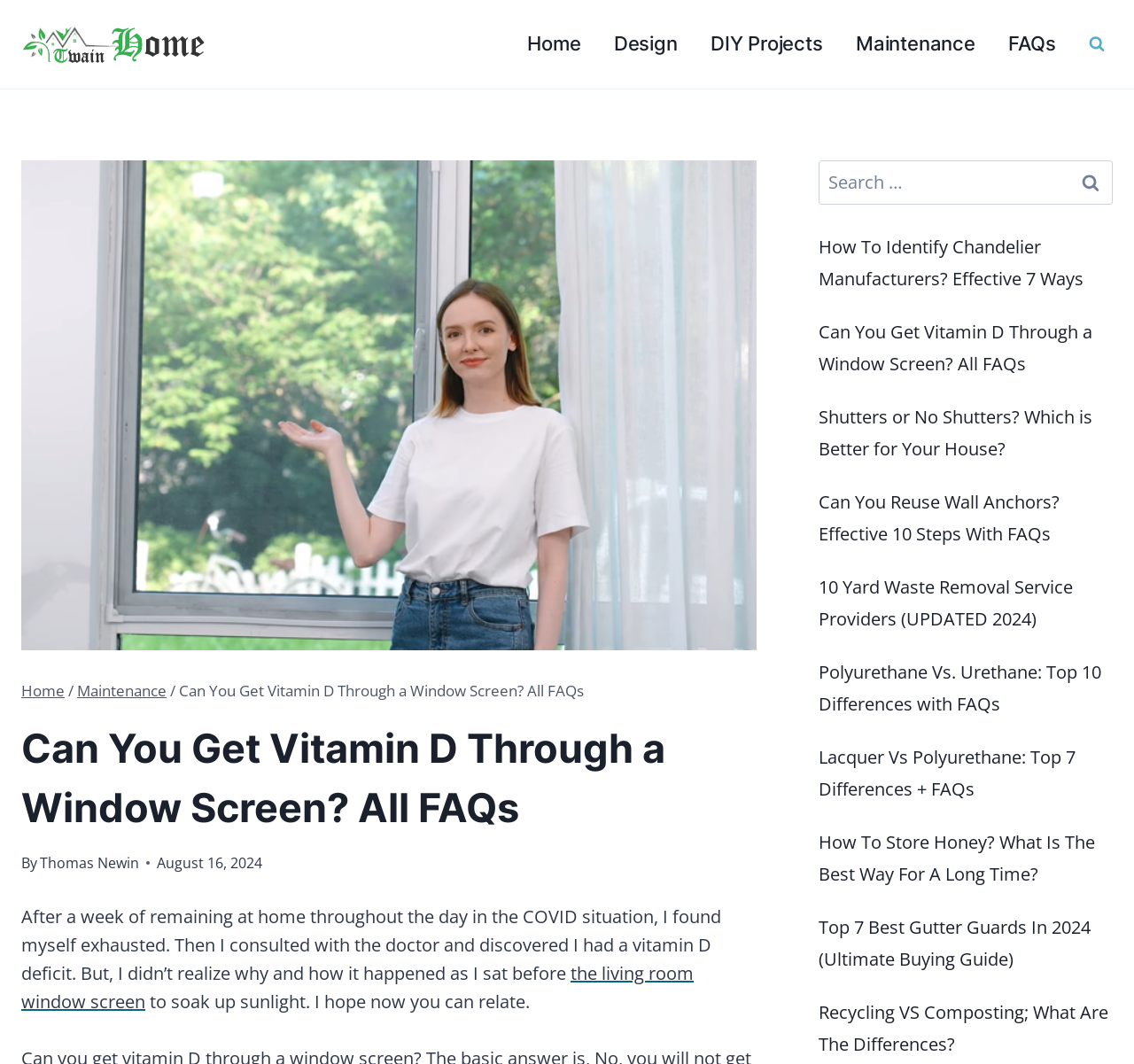Predict the bounding box coordinates of the area that should be clicked to accomplish the following instruction: "View the 'Design' page". The bounding box coordinates should consist of four float numbers between 0 and 1, i.e., [left, top, right, bottom].

[0.527, 0.023, 0.612, 0.06]